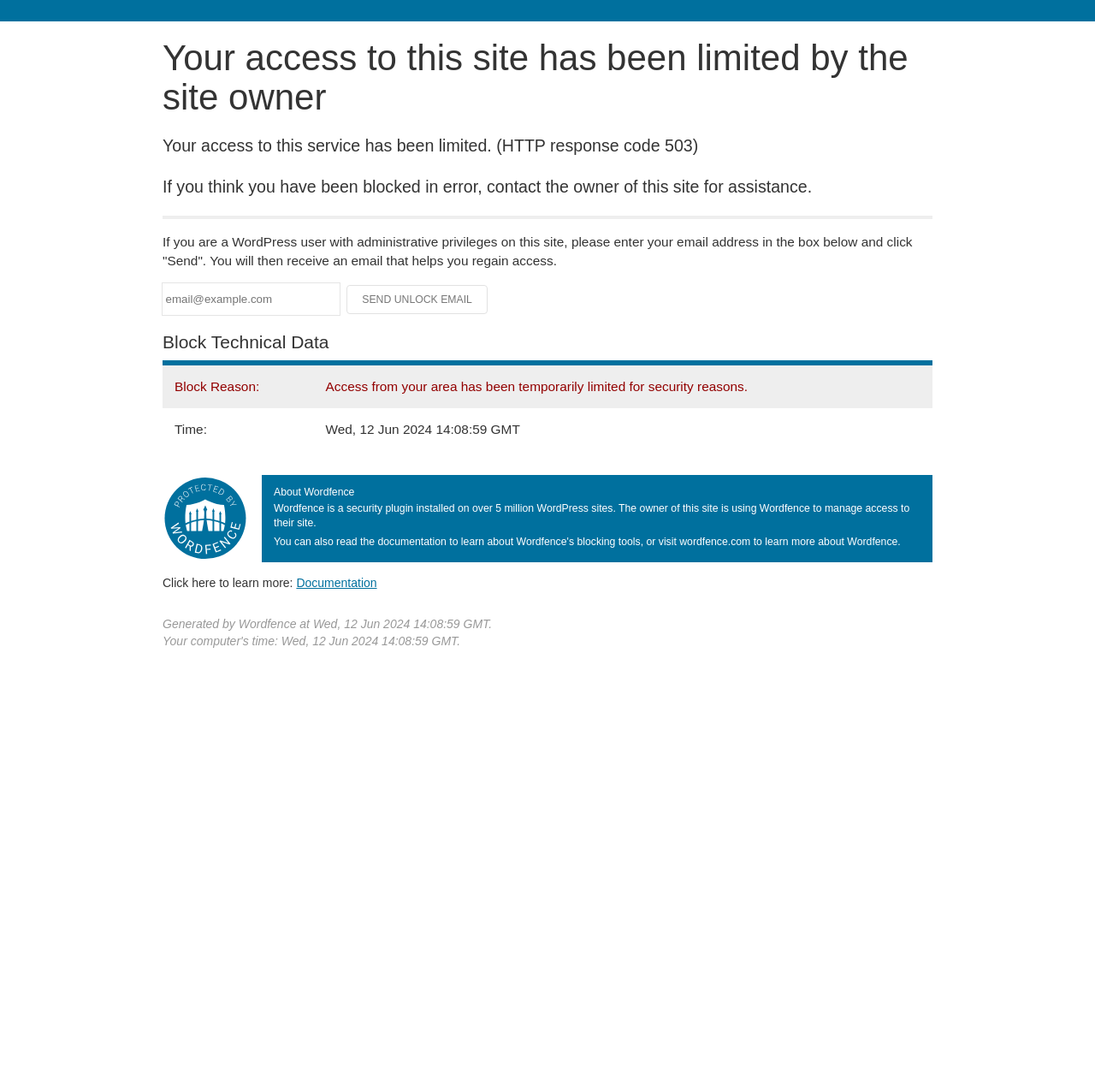Create a detailed description of the webpage's content and layout.

This webpage appears to be a blocked access page, indicating that the user's access to the site has been limited by the site owner. At the top of the page, there is a heading that states "Your access to this site has been limited by the site owner". Below this heading, there are three paragraphs of text explaining the reason for the block, how to regain access, and what to do if you are a WordPress user with administrative privileges.

Below these paragraphs, there is a horizontal separator line, followed by a section where users can enter their email address to receive an unlock email. This section includes a textbox to input the email address, a static text element with a placeholder email address, and a "Send Unlock Email" button.

Further down the page, there is a heading titled "Block Technical Data", which is followed by a table containing two rows of data. The first row displays the block reason, and the second row displays the time of the block.

To the right of the table, there is an image. Below the image, there is a heading titled "About Wordfence", which is followed by a paragraph of text describing what Wordfence is and its purpose. There is also a link to learn more about Wordfence.

At the very bottom of the page, there is a static text element displaying the generation time of the page by Wordfence.